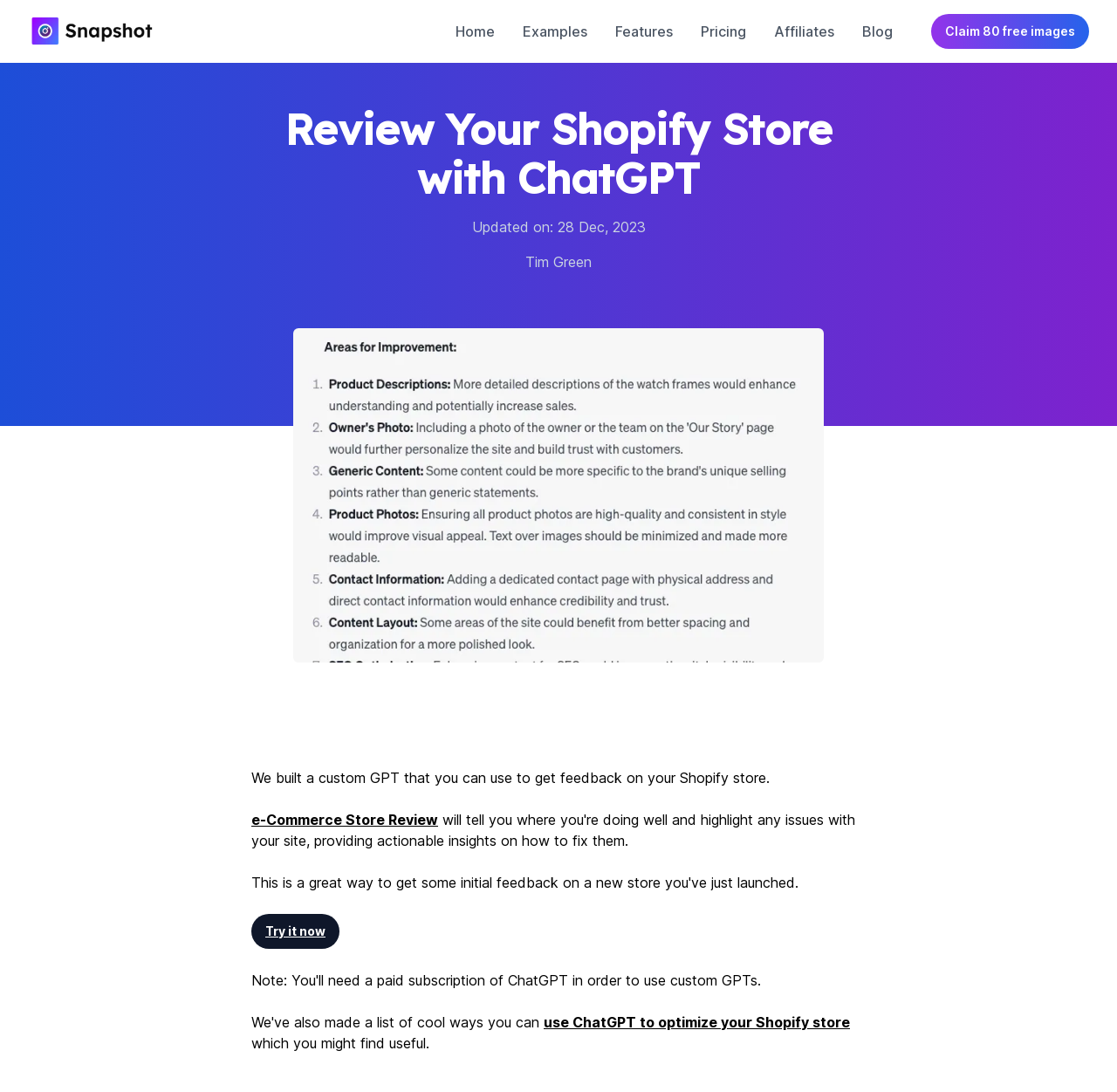What is the call-to-action button text below the image?
Using the picture, provide a one-word or short phrase answer.

Try it now